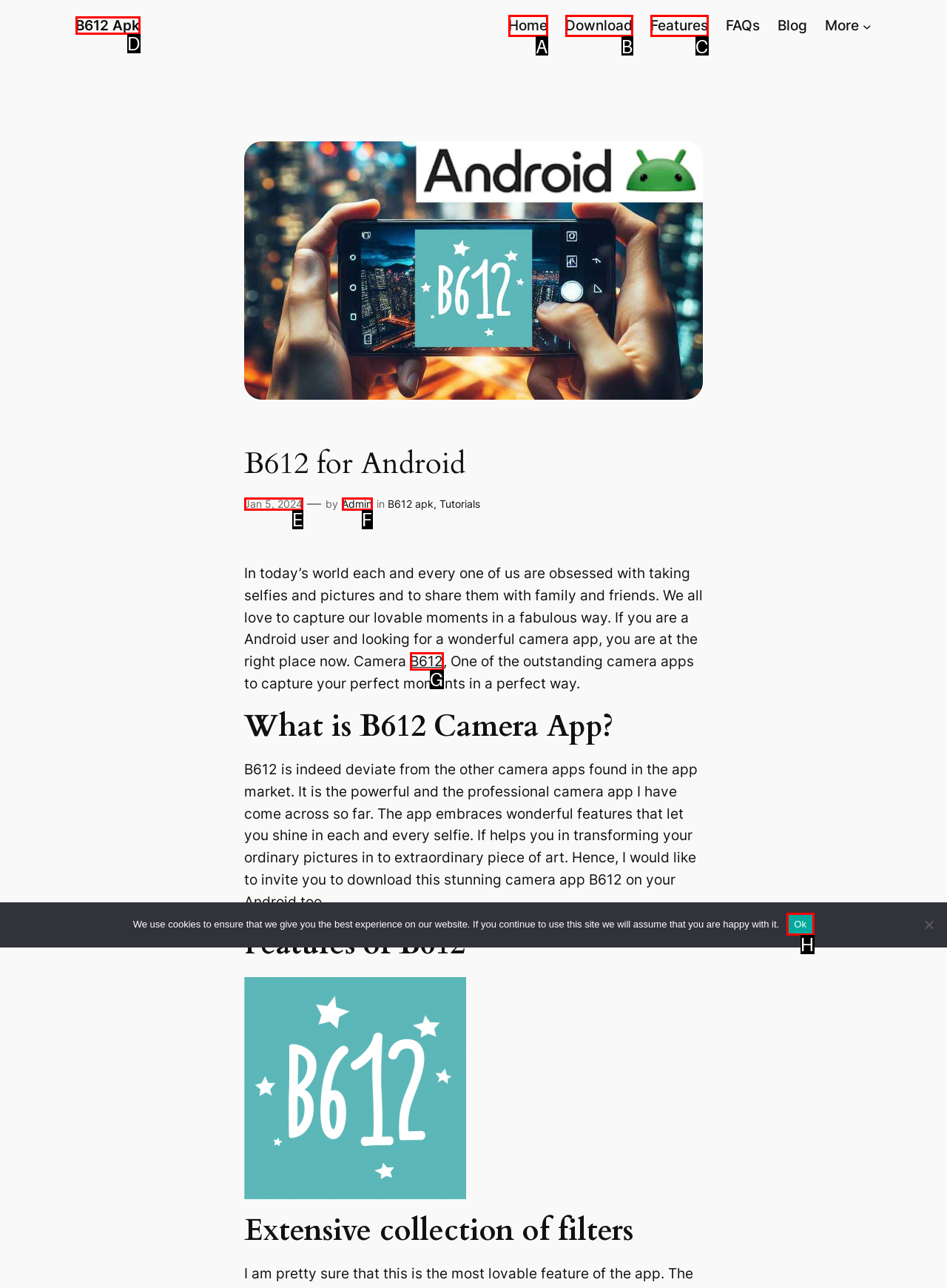Identify the HTML element that best matches the description: B612. Provide your answer by selecting the corresponding letter from the given options.

G